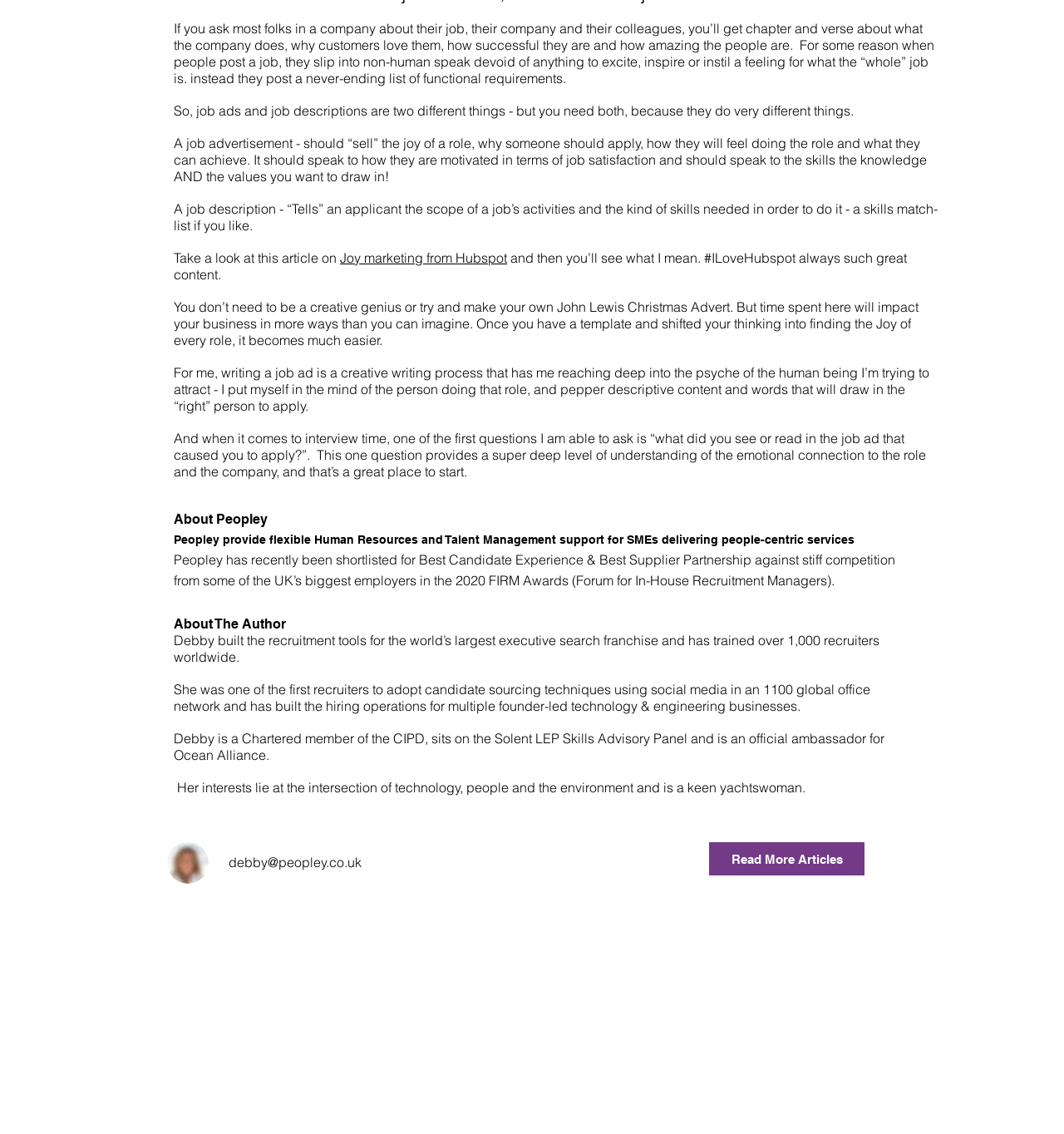Please use the details from the image to answer the following question comprehensively:
What is the difference between a job advertisement and a job description?

The webpage explains that a job advertisement should 'sell' the joy of a role, while a job description 'tells' an applicant the scope of a job's activities and the kind of skills needed in order to do it, like a skills match-list.